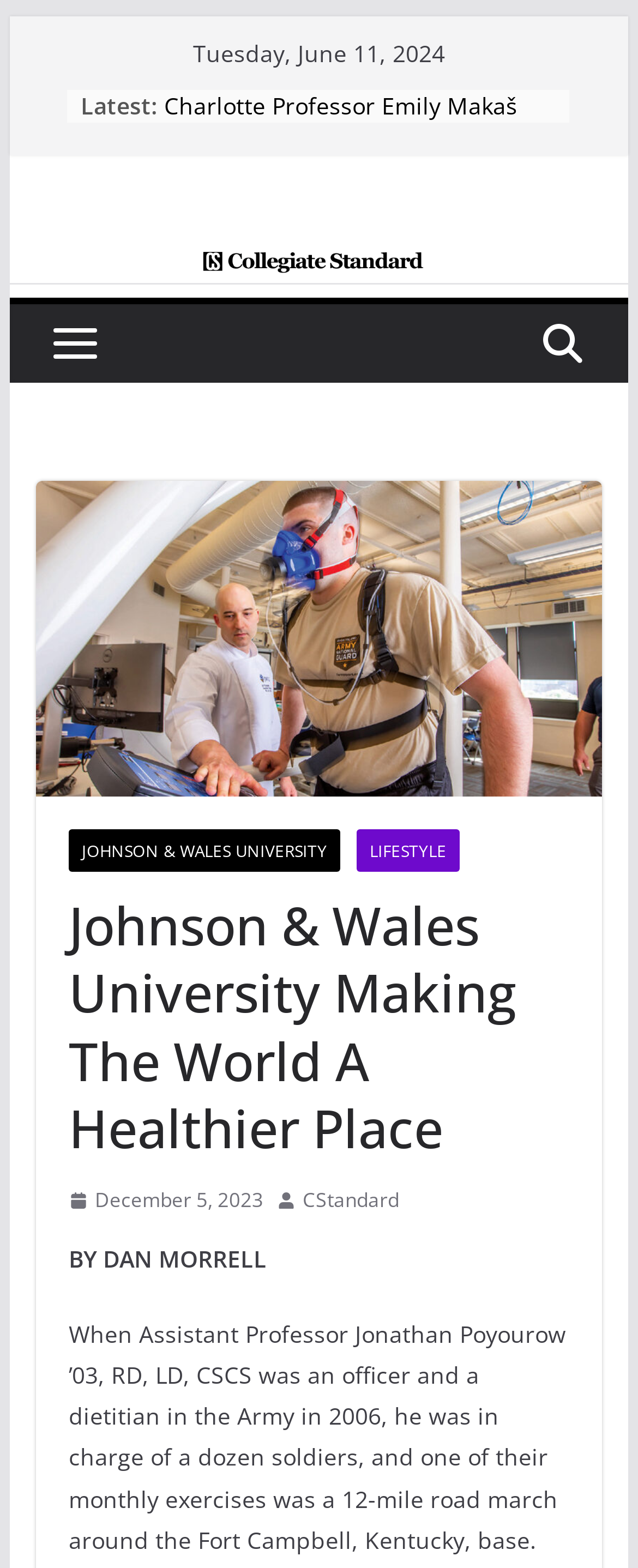Provide a brief response in the form of a single word or phrase:
What is the title of the university?

Johnson & Wales University